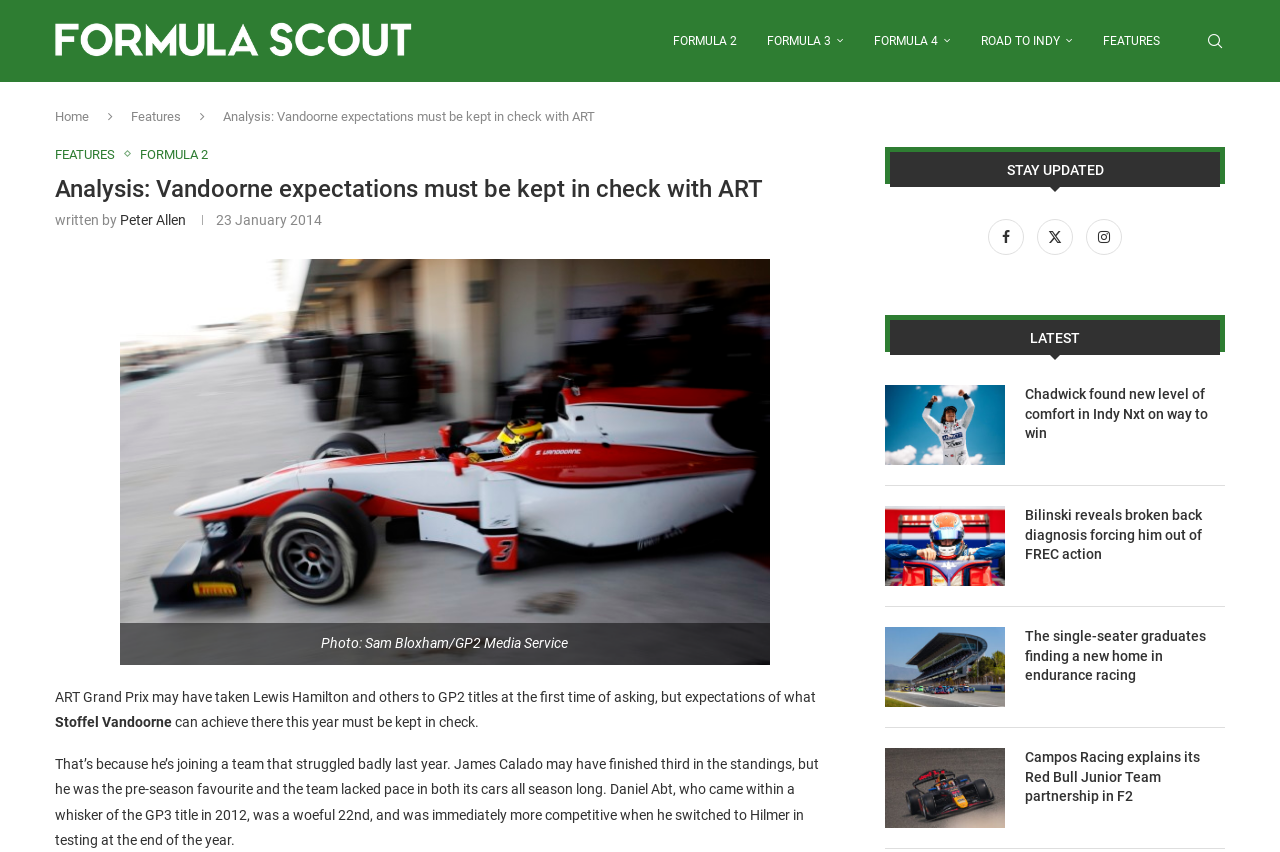Your task is to extract the text of the main heading from the webpage.

Analysis: Vandoorne expectations must be kept in check with ART